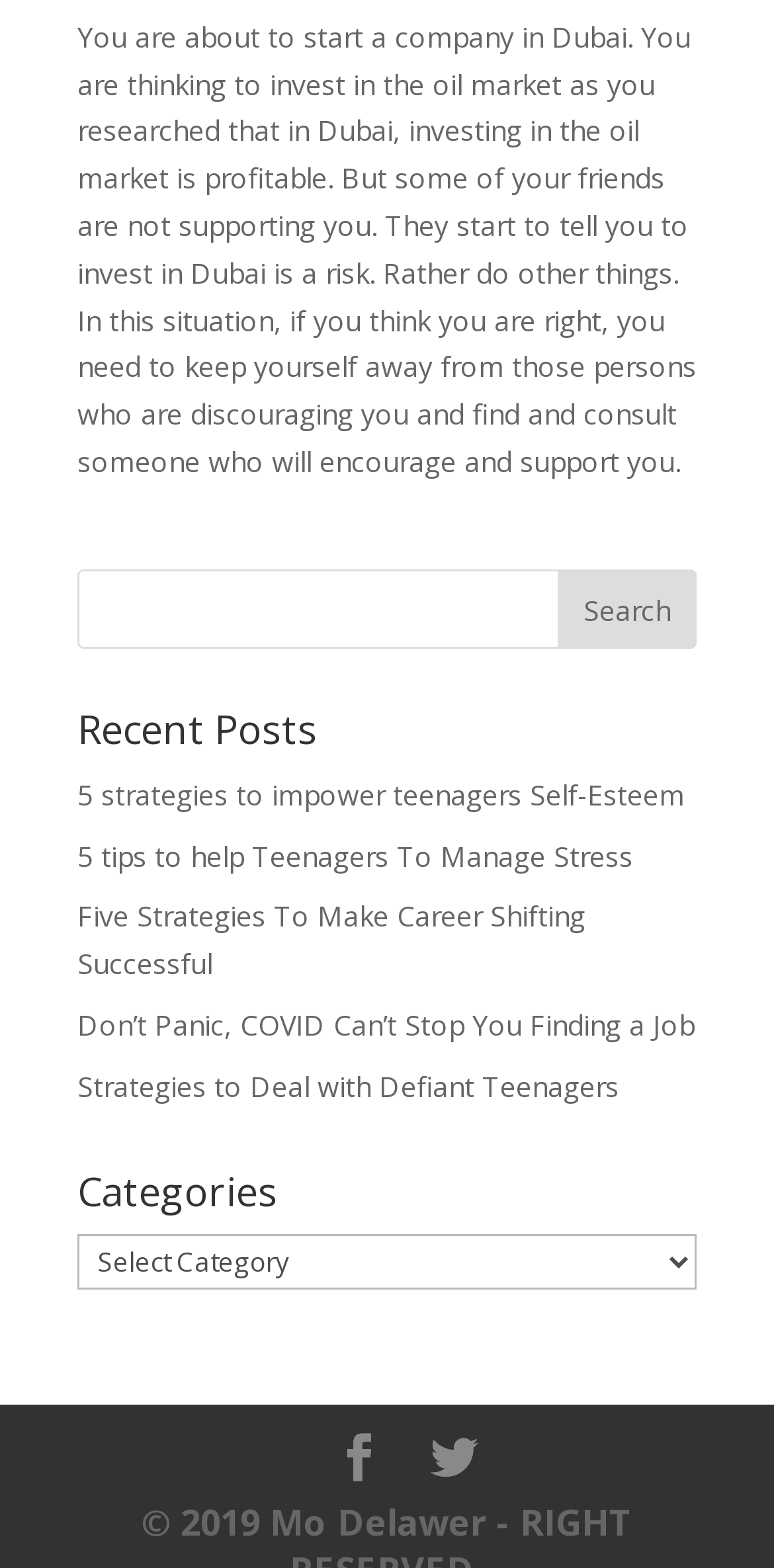Locate the bounding box coordinates of the element that should be clicked to execute the following instruction: "click on the '5 strategies to impower teenagers Self-Esteem' link".

[0.1, 0.494, 0.885, 0.518]